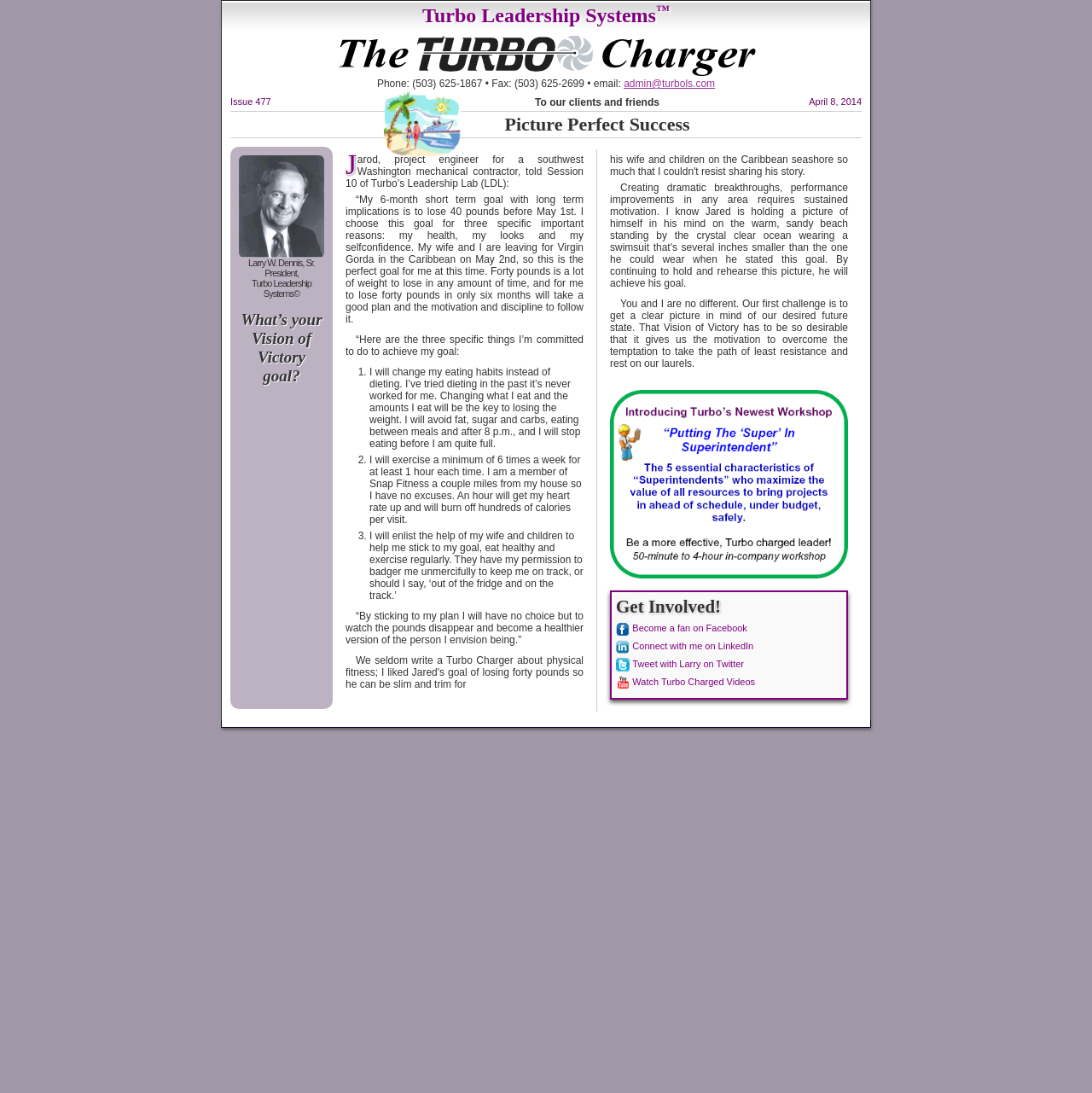Extract the bounding box of the UI element described as: "admin@turbols.com".

[0.571, 0.071, 0.655, 0.082]